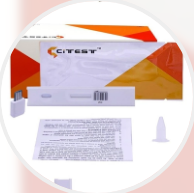What is included in the test kit?
Provide a well-explained and detailed answer to the question.

In the foreground, you can see the test device along with a sample application tube, and to the side, there is a detailed instruction leaflet that outlines the testing procedure, indicating that these components are part of the test kit.